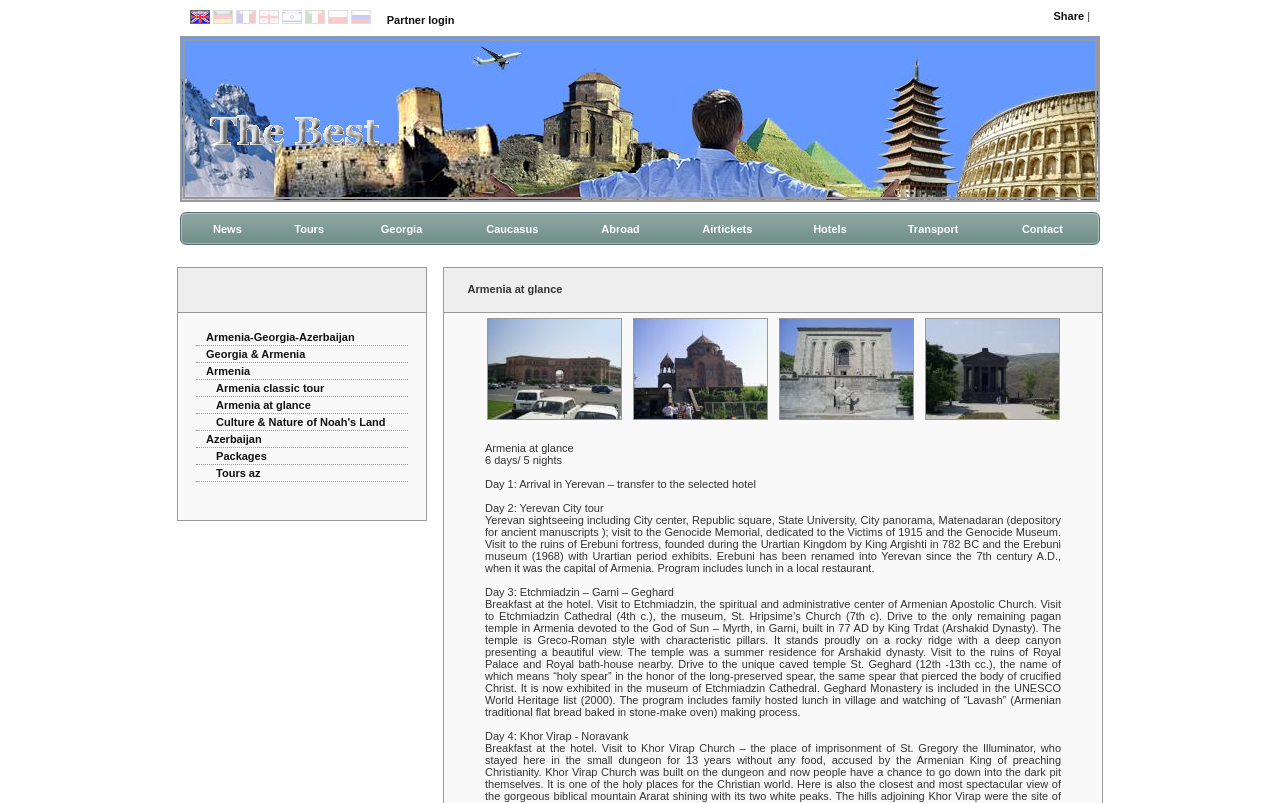Show the bounding box coordinates for the element that needs to be clicked to execute the following instruction: "Click on Partner login". Provide the coordinates in the form of four float numbers between 0 and 1, i.e., [left, top, right, bottom].

[0.302, 0.017, 0.355, 0.032]